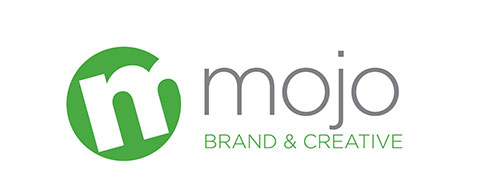Give an in-depth description of what is happening in the image.

The image features the logo of "Mojo Brand & Creative," showcasing a modern and vibrant design. The logo prominently displays a stylized lowercase "m" in a lively green circle, symbolizing creativity and fresh ideas, while the word "mojo" is presented in a sleek gray font. Below it, the phrase "BRAND & CREATIVE" is written in a complementary green, further emphasizing the company's focus on branding and innovative creative solutions. This professional and approachable logo reflects the identity of Mojo as a dynamic player in the branding and creative industry.